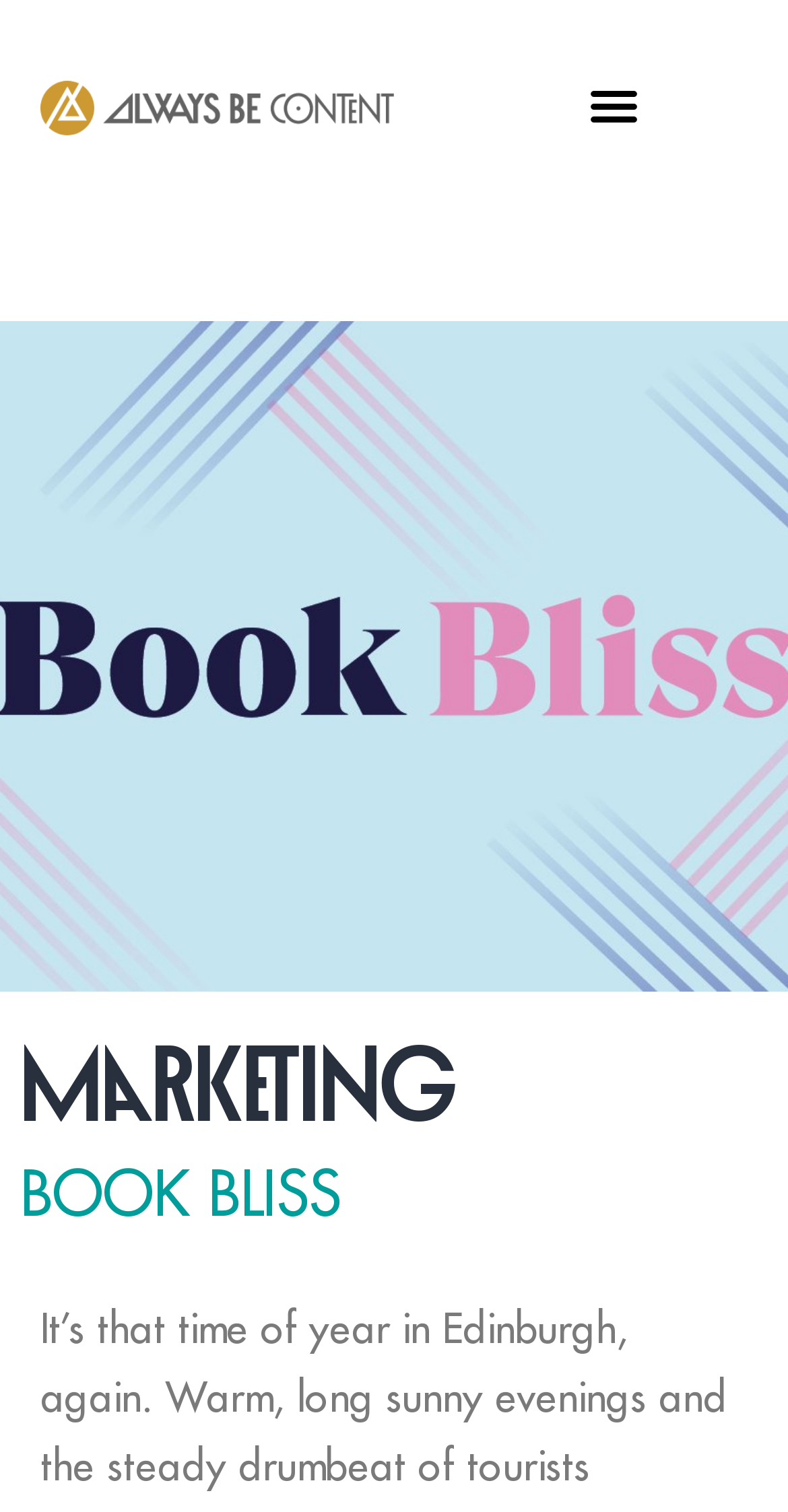Using the description "Menu", predict the bounding box of the relevant HTML element.

[0.731, 0.044, 0.827, 0.095]